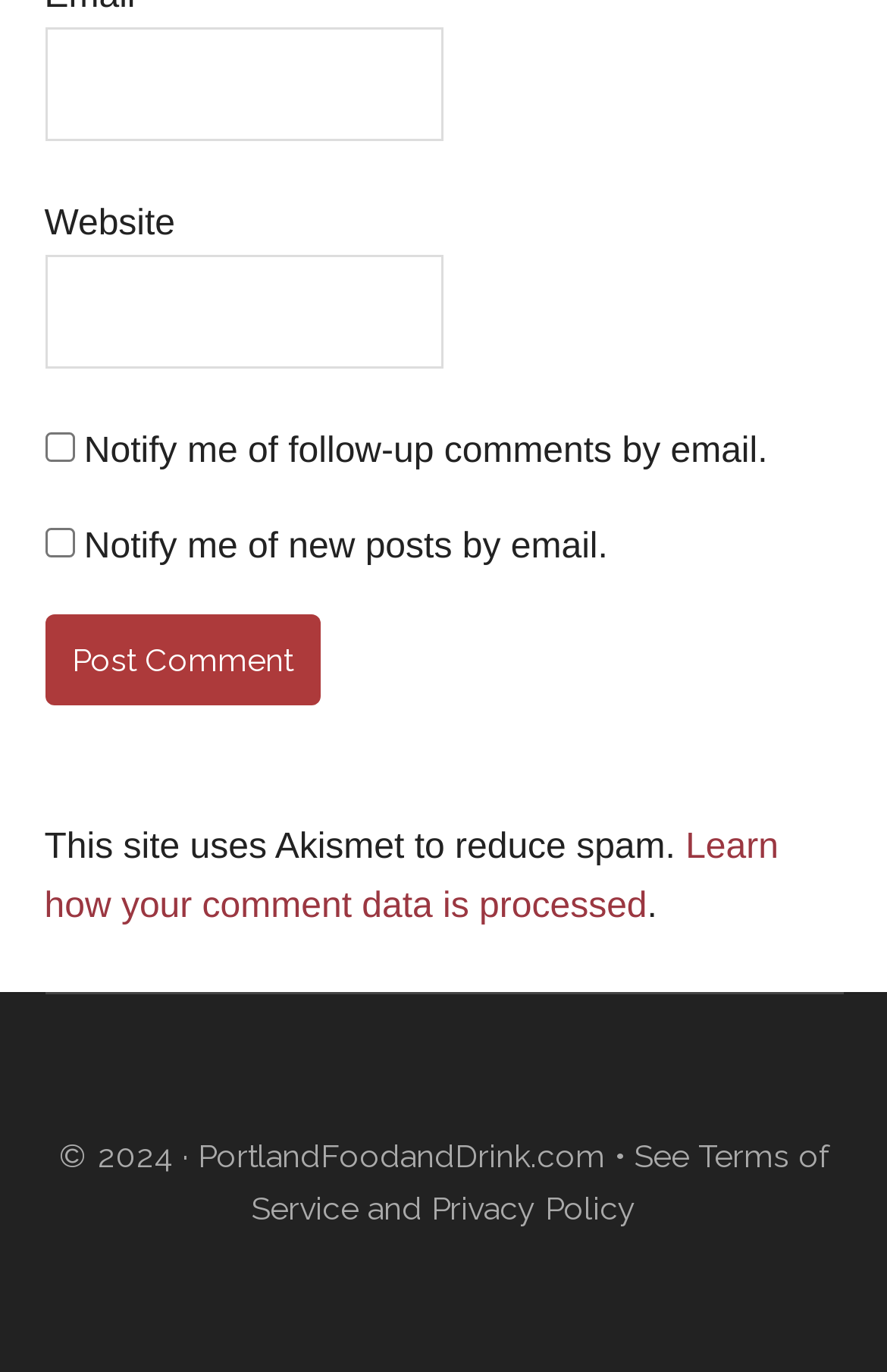Indicate the bounding box coordinates of the element that must be clicked to execute the instruction: "Learn how comment data is processed". The coordinates should be given as four float numbers between 0 and 1, i.e., [left, top, right, bottom].

[0.05, 0.604, 0.878, 0.676]